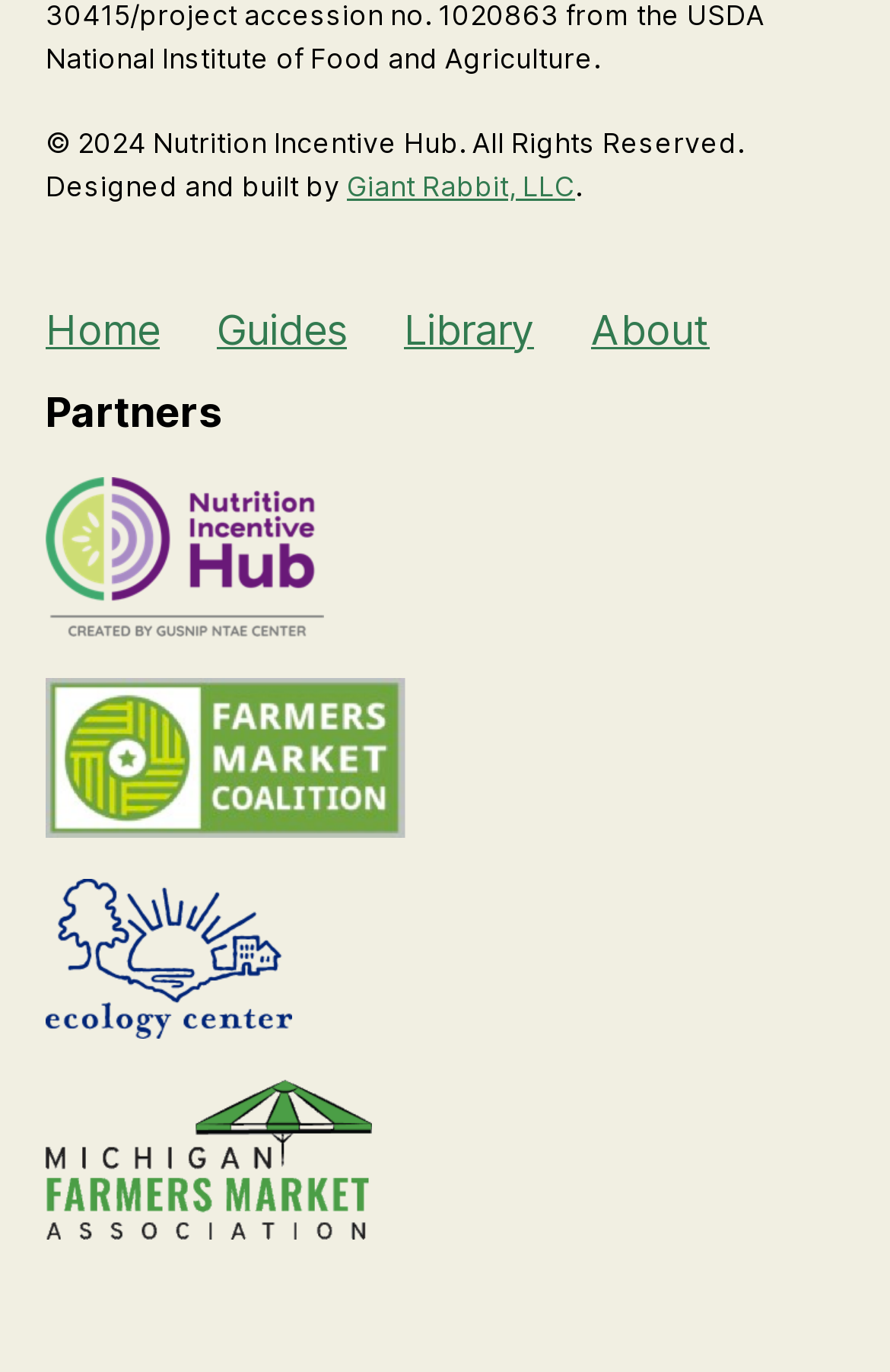Please provide a detailed answer to the question below based on the screenshot: 
What is the copyright year of this website?

I found the copyright information at the bottom of the webpage, which states '© 2024 Nutrition Incentive Hub. All Rights Reserved.', indicating that the copyright year is 2024.